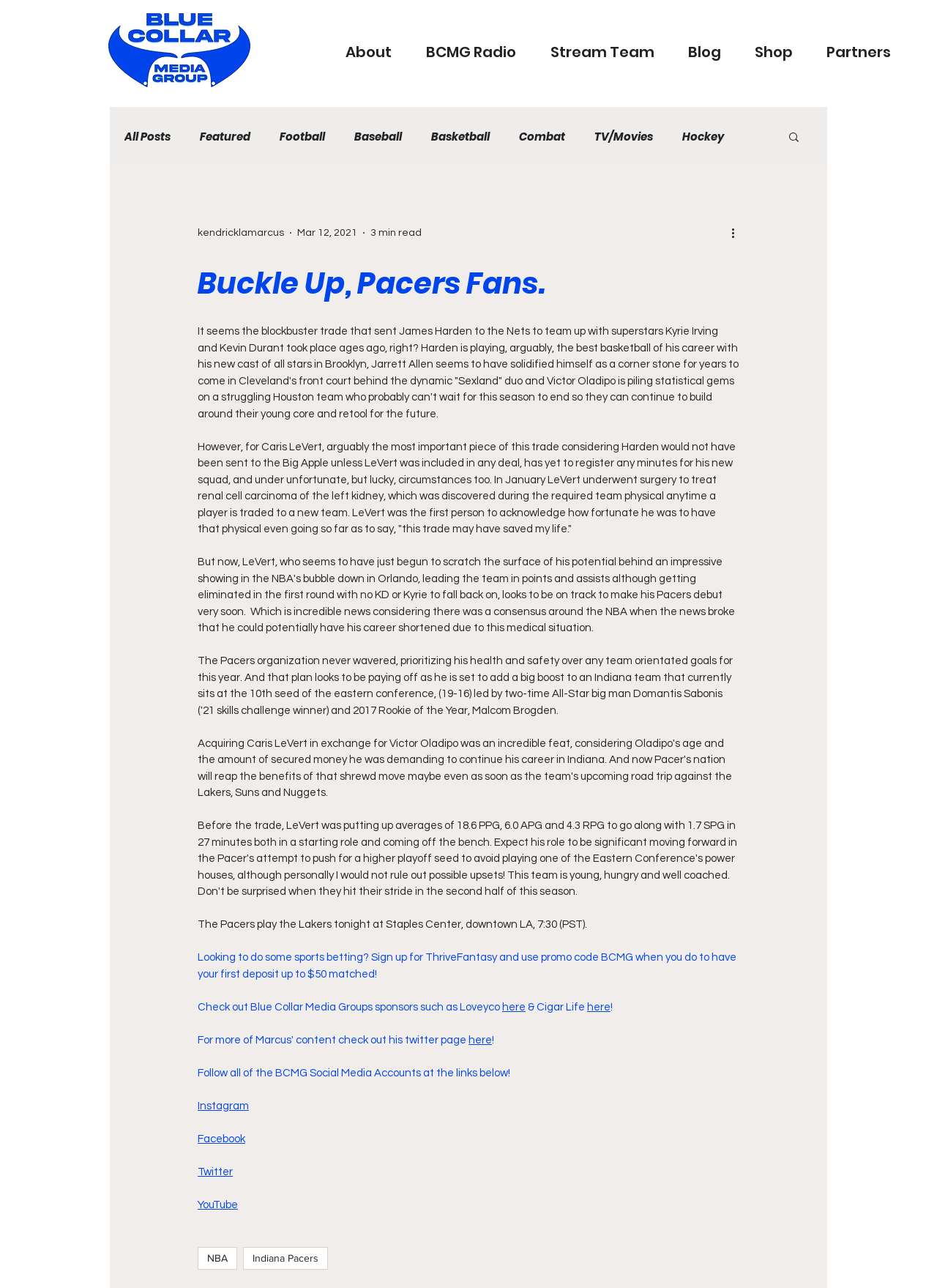What is the promo code for ThriveFantasy?
Analyze the image and deliver a detailed answer to the question.

The answer can be found in the article section of the webpage, where it is mentioned that 'Looking to do some sports betting? Sign up for ThriveFantasy and use promo code BCMG when you do to have your first deposit up to $50 matched!'.